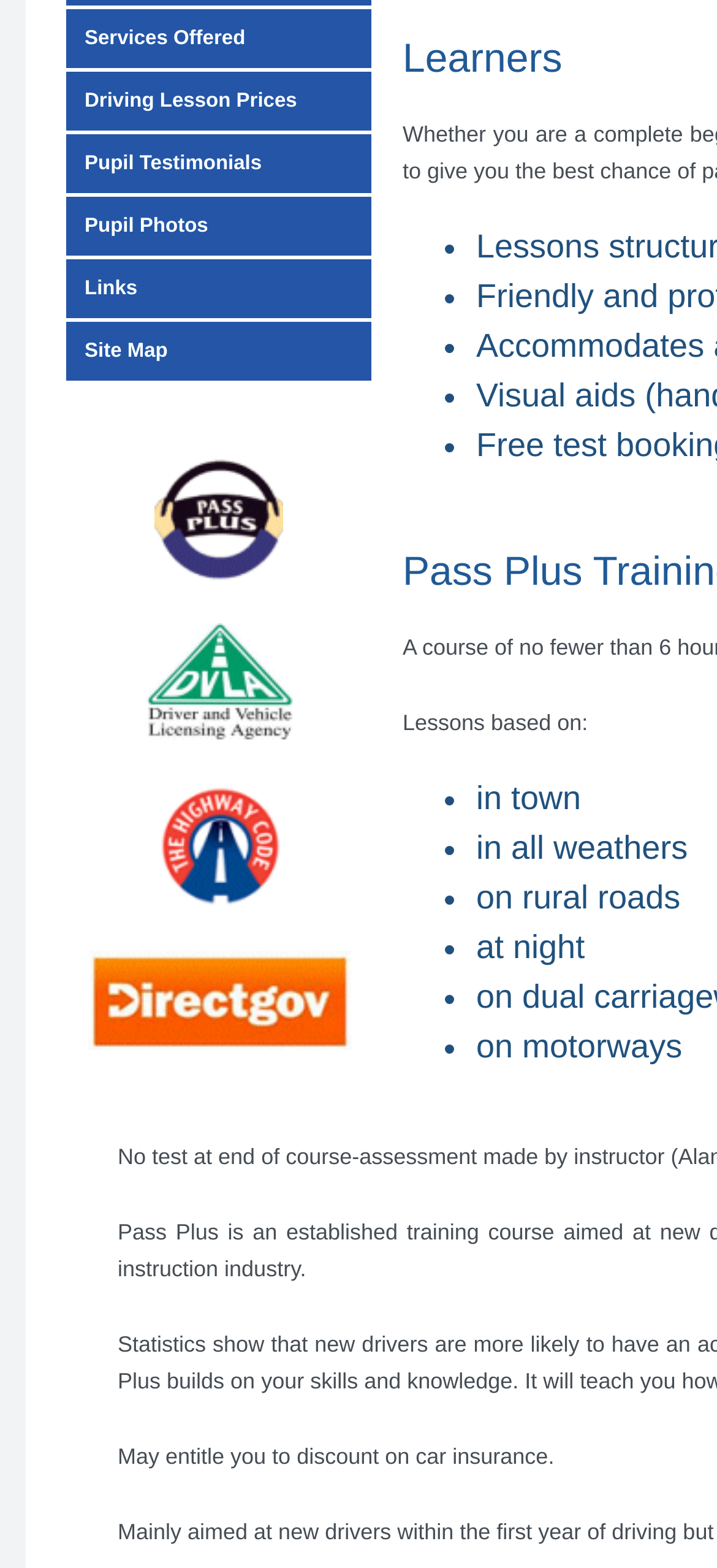Please determine the bounding box of the UI element that matches this description: alt="driving lessons Gosport Hampshire". The coordinates should be given as (top-left x, top-left y, bottom-right x, bottom-right y), with all values between 0 and 1.

[0.215, 0.57, 0.395, 0.59]